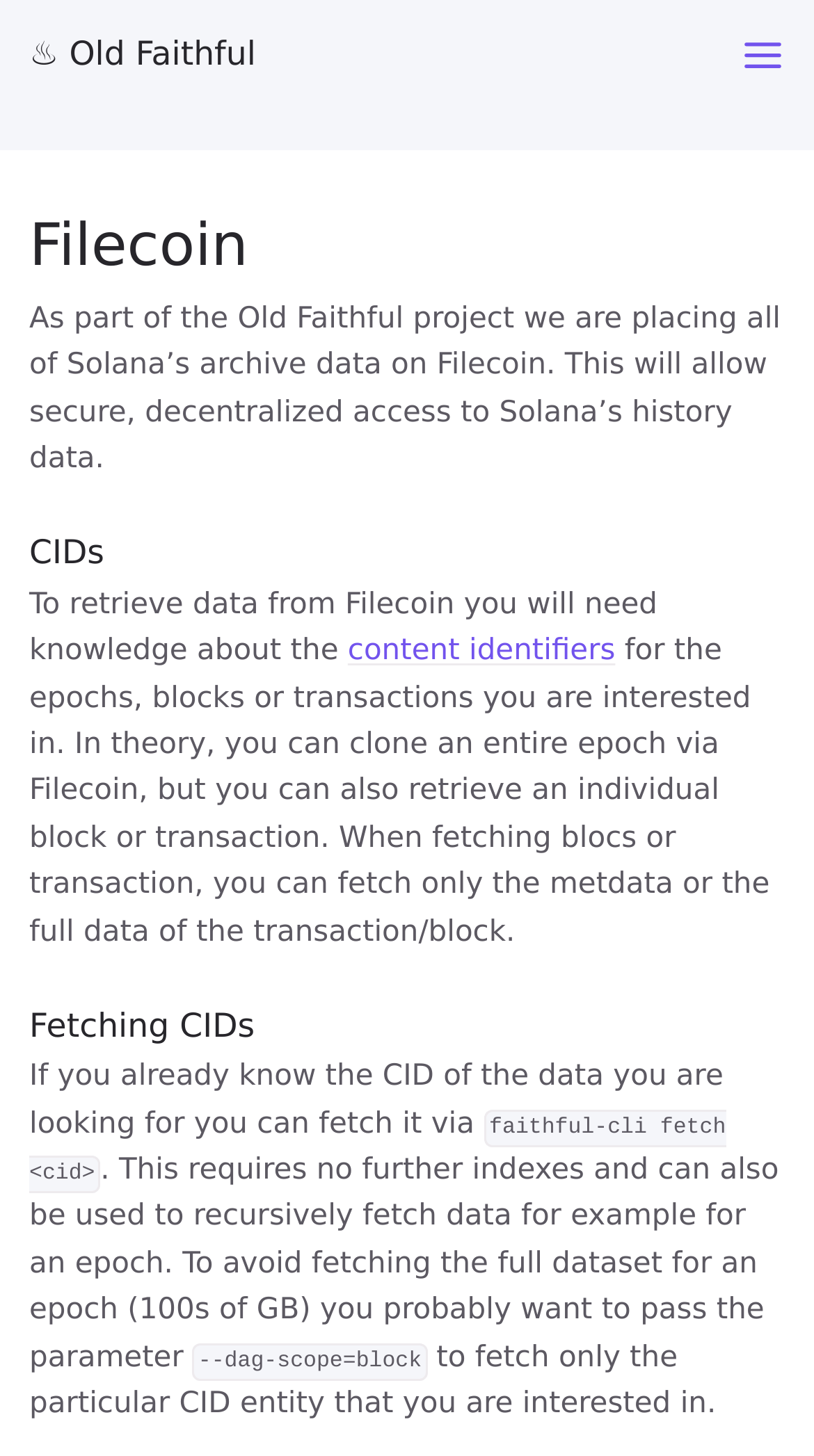Bounding box coordinates are specified in the format (top-left x, top-left y, bottom-right x, bottom-right y). All values are floating point numbers bounded between 0 and 1. Please provide the bounding box coordinate of the region this sentence describes: parent_node: Fetching CIDs

[0.946, 0.69, 1.0, 0.718]